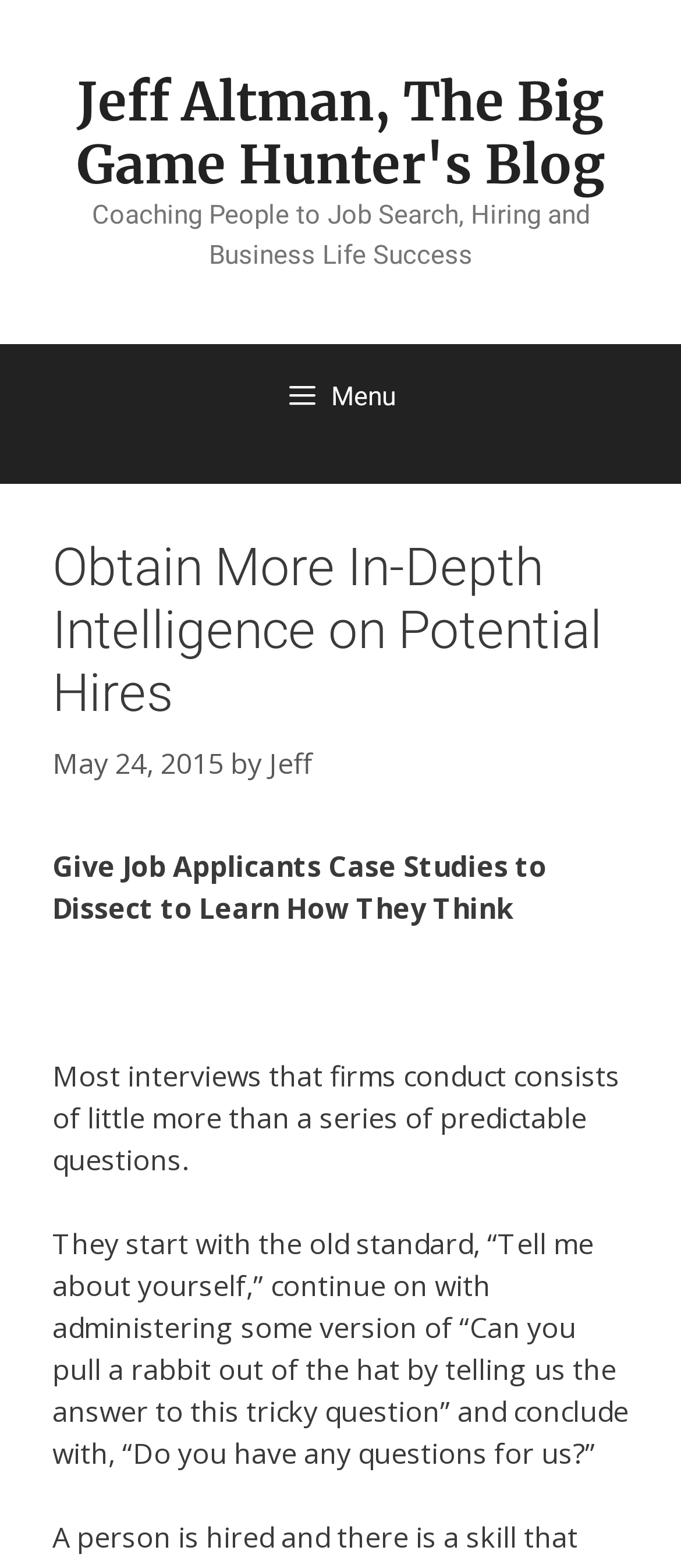Offer a meticulous caption that includes all visible features of the webpage.

The webpage appears to be a blog post titled "Obtain More In-Depth Intelligence on Potential Hires" by Jeff Altman, The Big Game Hunter. At the top of the page, there is a banner section that spans the entire width, containing a link to the blog's homepage and a brief description of the blog's focus, "Coaching People to Job Search, Hiring and Business Life Success".

Below the banner, there is a primary navigation section that also spans the entire width, containing a menu button. The main content of the page is divided into sections, with a heading that matches the title of the blog post. The heading is followed by a timestamp indicating that the post was published on May 24, 2015, and the author's name, Jeff.

The main content of the post is a block of text that discusses the idea of giving job applicants case studies to dissect in order to learn how they think. The text is divided into paragraphs, with the first paragraph introducing the idea and subsequent paragraphs elaborating on it. There are no images on the page.